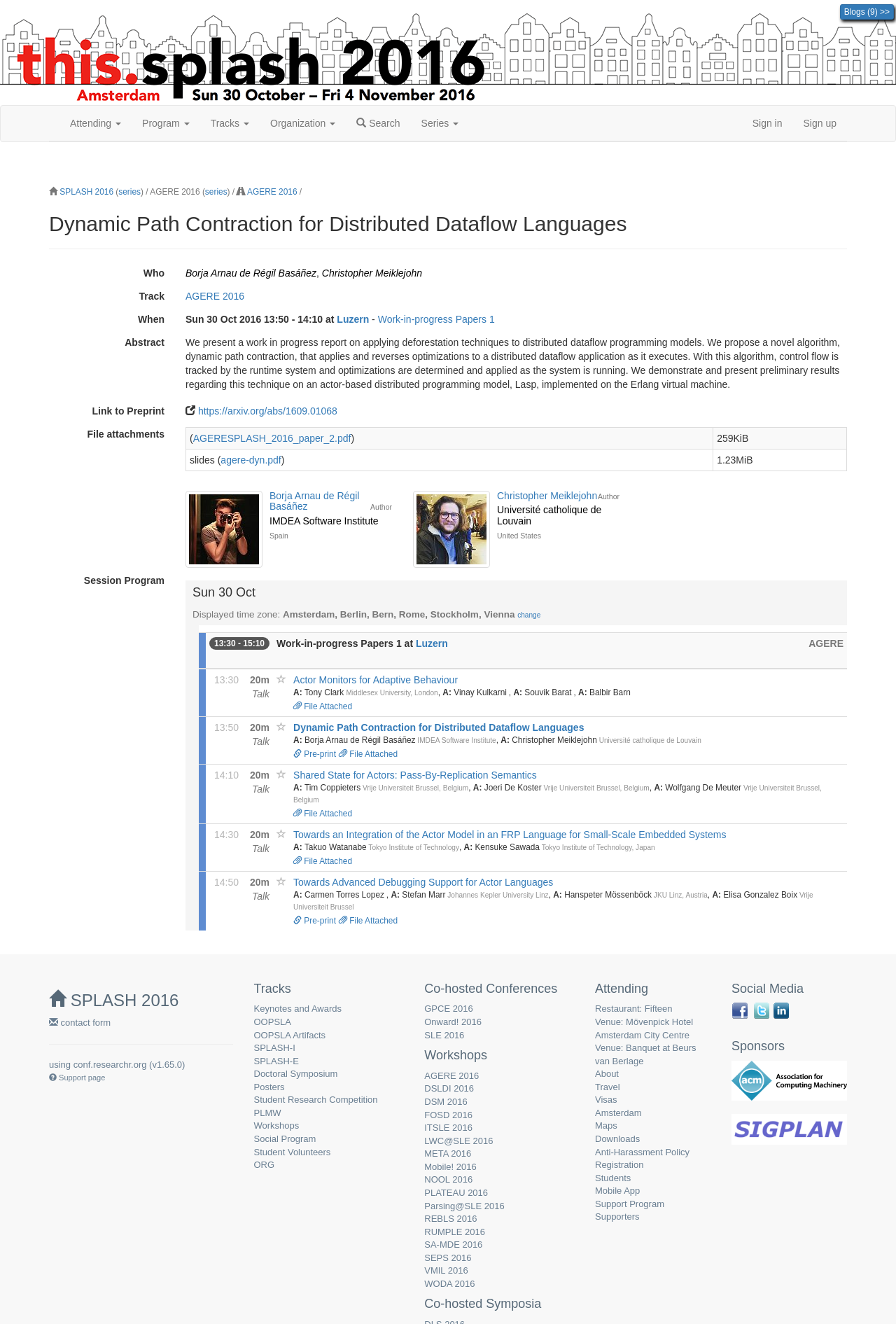Answer the question with a single word or phrase: 
What is the file size of the paper?

259KiB